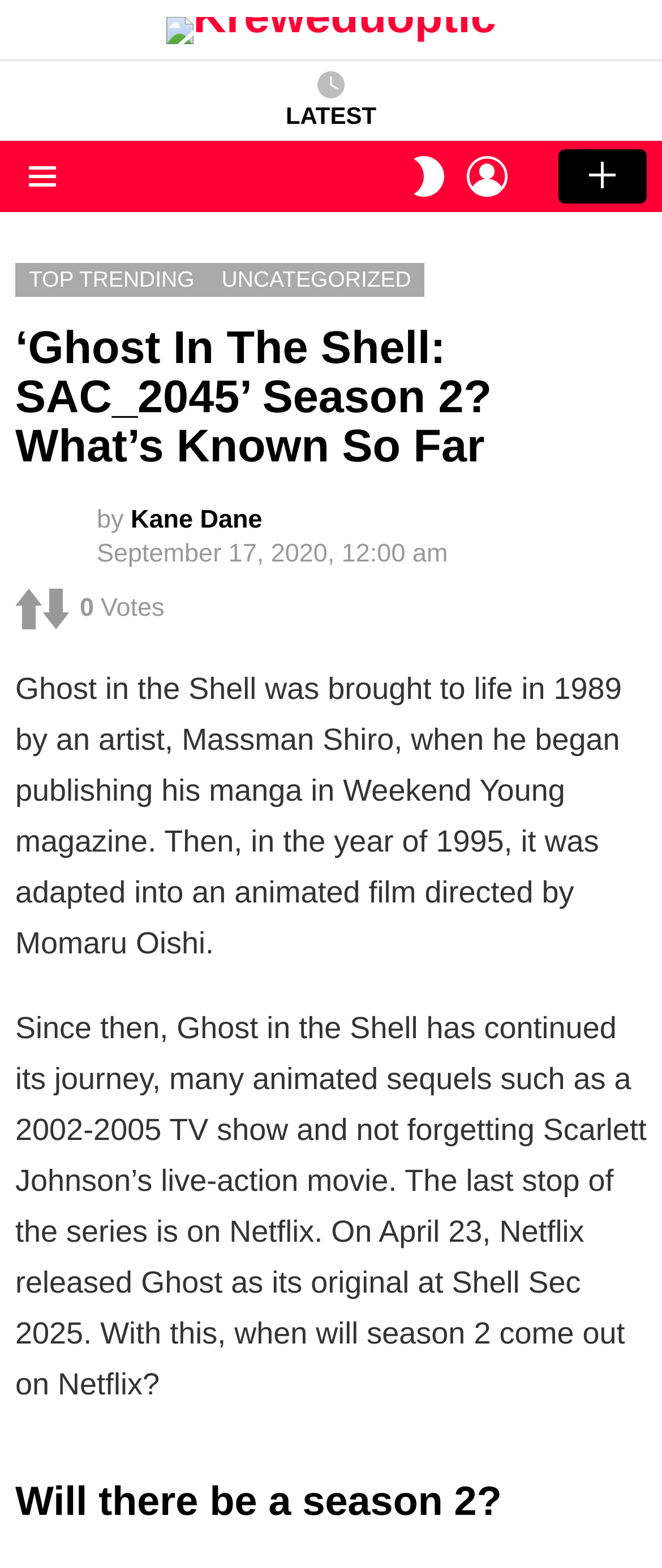Who is the director of the 1995 animated film adaptation of Ghost in the Shell?
Based on the content of the image, thoroughly explain and answer the question.

The webpage states that in the year of 1995, it was adapted into an animated film directed by Momaru Oishi.